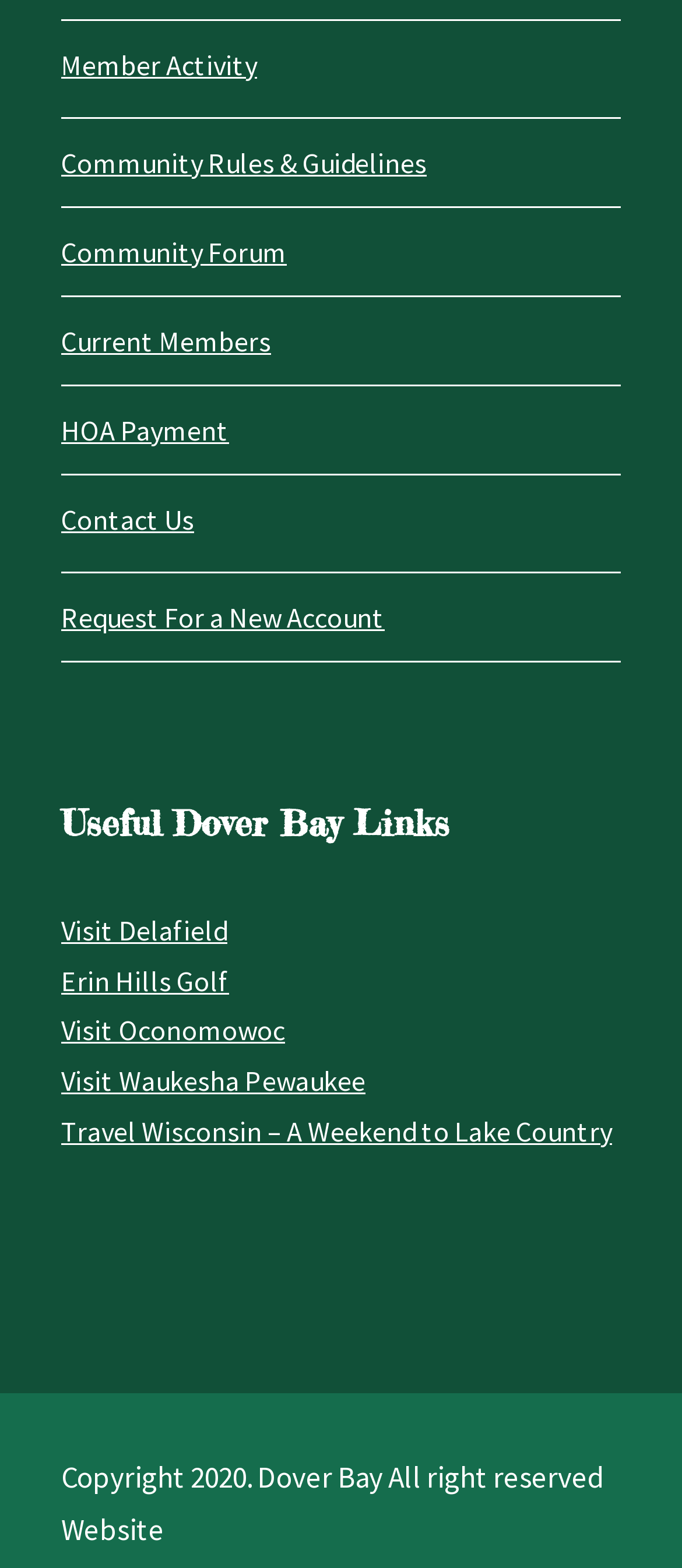Locate the bounding box coordinates of the element that should be clicked to fulfill the instruction: "Contact us".

[0.09, 0.32, 0.285, 0.342]